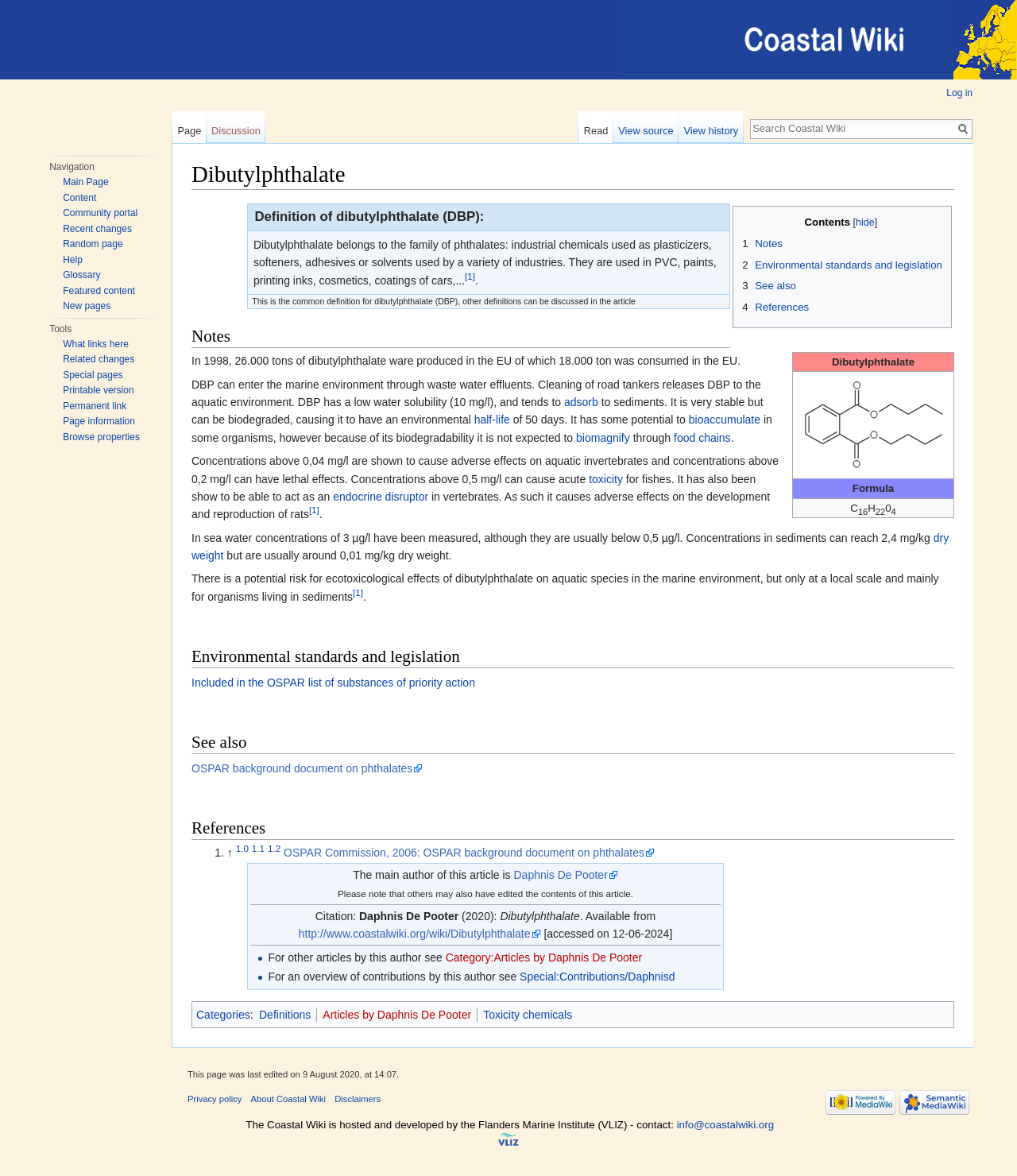Offer a meticulous caption that includes all visible features of the webpage.

The webpage is about Dibutylphthalate (DBP), a type of phthalate used as plasticizers, softeners, adhesives, or solvents in various industries. At the top of the page, there are several links, including "Log in", "Page", "Discussion", "Read", "View source", and "View history", which are aligned horizontally. Below these links, there is a search bar with a "Go" button.

On the left side of the page, there is a navigation menu with two sections: "Navigation" and "Tools". The "Navigation" section contains links to "Main Page", "Content", "Community portal", "Recent changes", "Random page", "Help", "Glossary", "Featured content", and "New pages". The "Tools" section contains links to "What links here", "Related changes", "Special pages", "Printable version", "Permanent link", "Page information", and "Browse properties".

The main content of the page is divided into several sections. The first section is a heading that reads "Dibutylphthalate" and has a "Jump to" link next to it. Below this heading, there is a table of contents with links to "Notes", "Environmental standards and legislation", "See also", and "References".

The "Definition" section provides a brief description of DBP, stating that it belongs to the family of phthalates and is used in various industries. There is a superscript link to a reference at the end of the definition.

The "Notes" section contains a table with two rows, one with a column header "Dibutylphthalate" and the other with a column header "Formula". The table cell under "Dibutylphthalate" contains a link to "Dibutylphthalate" and an image.

The page also contains several paragraphs of text discussing the production and environmental impact of DBP. The text mentions that DBP can enter the marine environment through waste water effluents and has a low water solubility, but can be biodegraded. There are links to related terms such as "adsorb", "half-life", "bioaccumulate", "biomagnify", and "food chains" throughout the text.